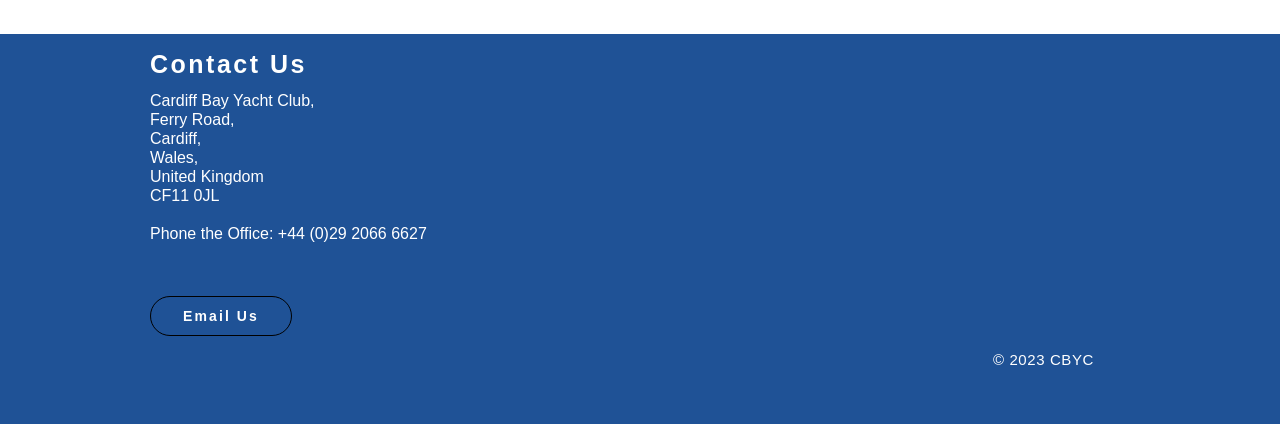Please provide a brief answer to the following inquiry using a single word or phrase:
What year is the copyright of the website?

2023